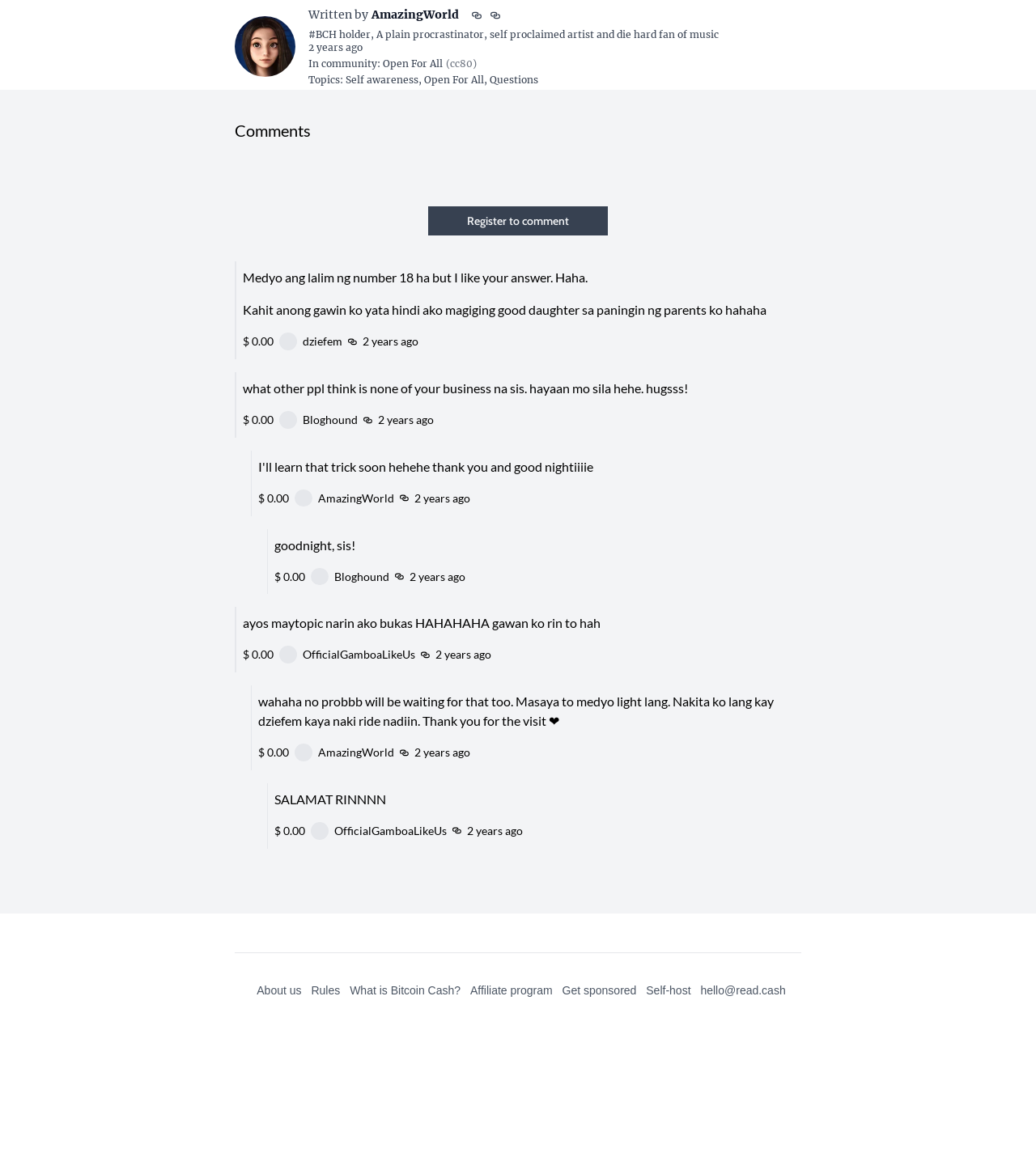Answer the question with a single word or phrase: 
What is the amount of money mentioned in the comments?

$0.00